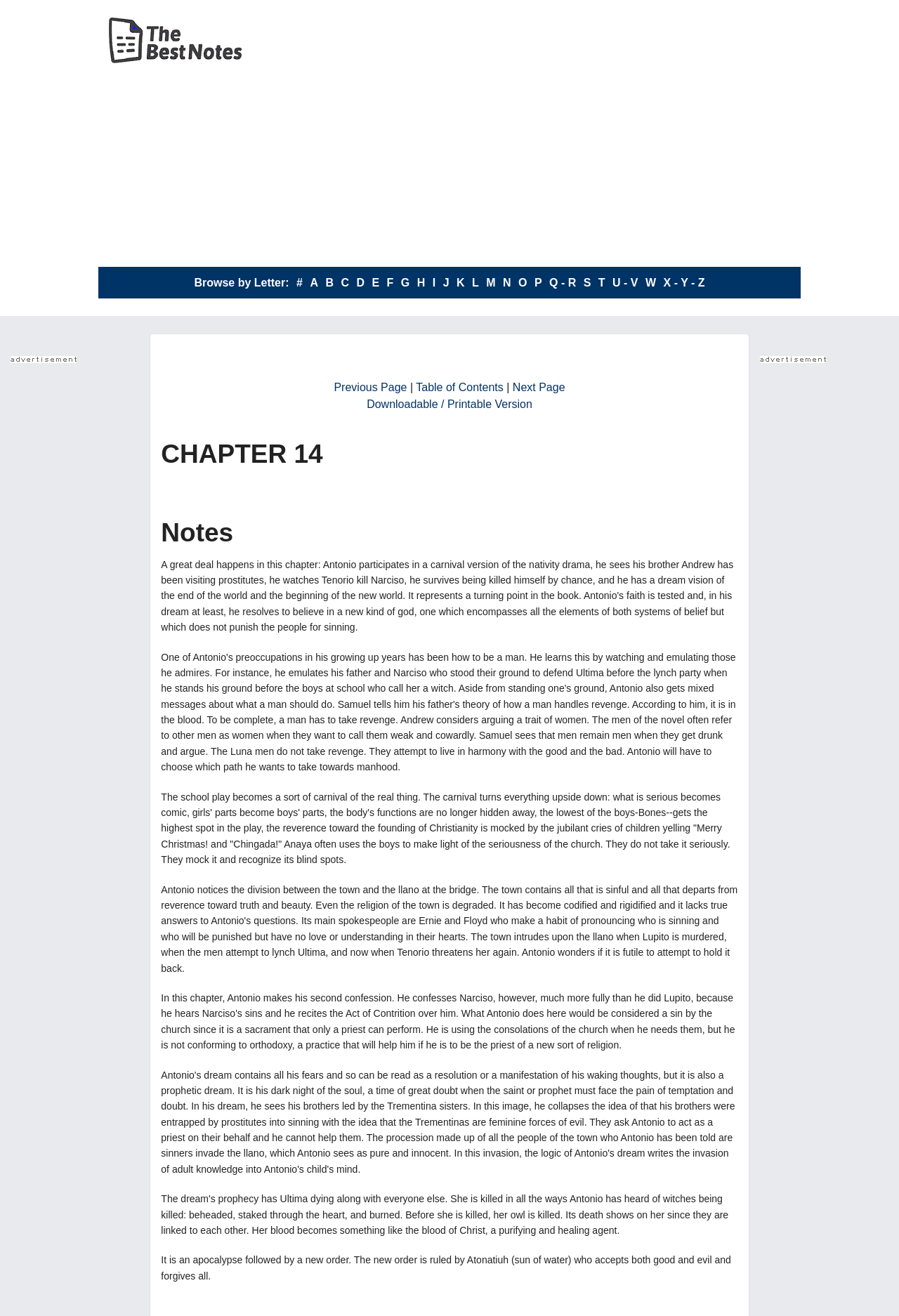Please find the bounding box coordinates of the element that needs to be clicked to perform the following instruction: "View Personalize Your Cabinets article". The bounding box coordinates should be four float numbers between 0 and 1, represented as [left, top, right, bottom].

None